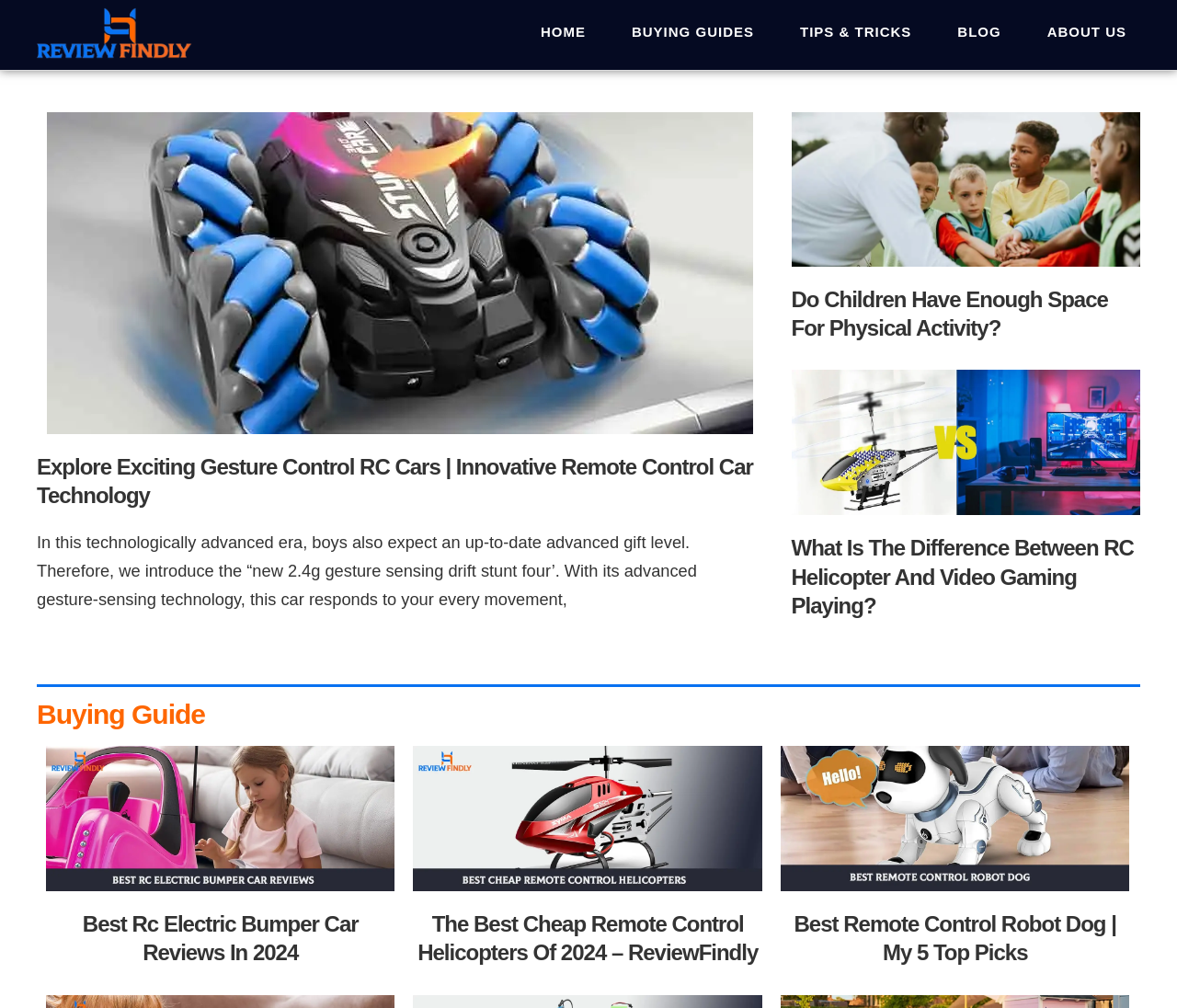Determine the bounding box coordinates for the element that should be clicked to follow this instruction: "Click on the 'HOME' link". The coordinates should be given as four float numbers between 0 and 1, in the format [left, top, right, bottom].

[0.448, 0.0, 0.509, 0.063]